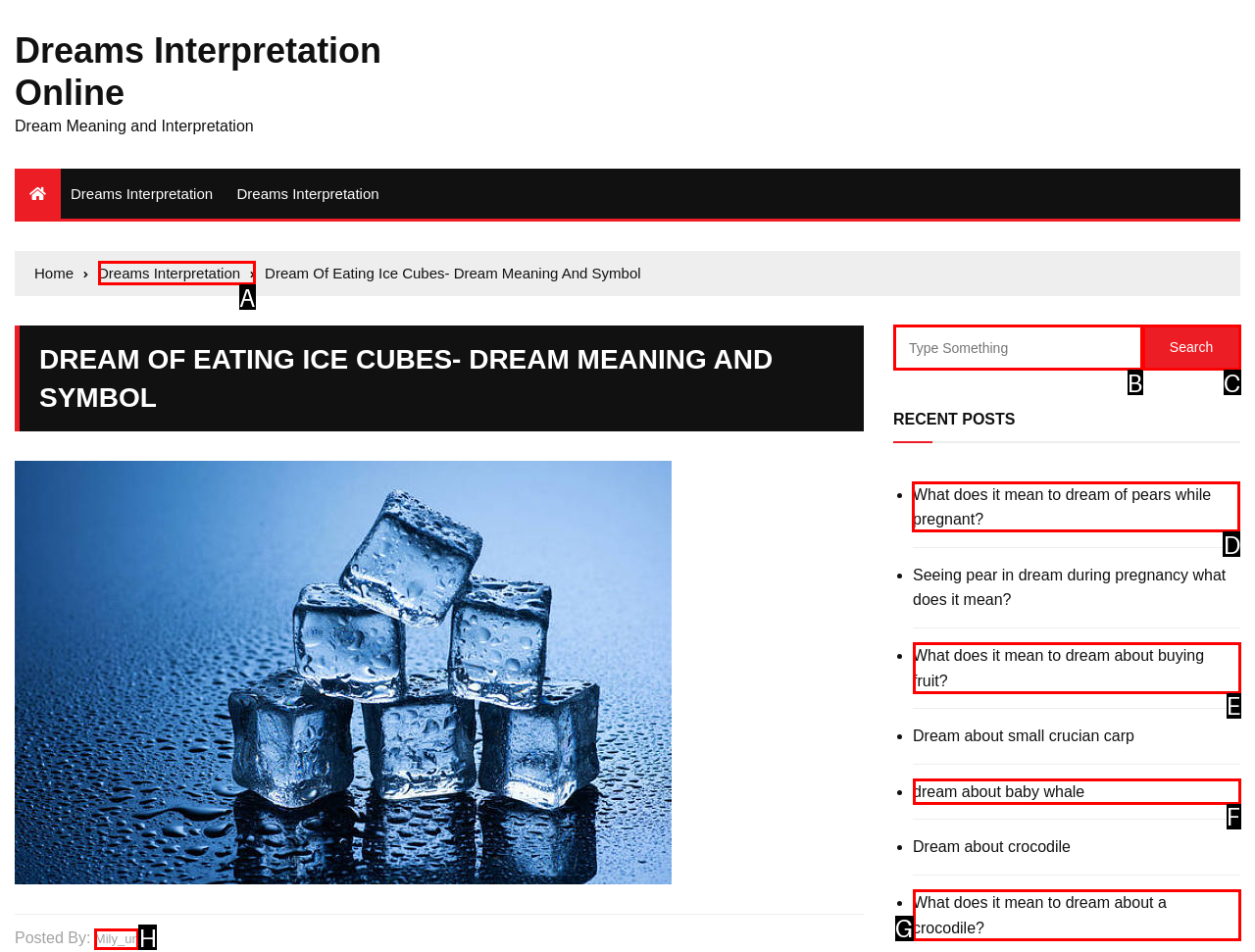Determine the HTML element to click for the instruction: Read the recent post about dreaming of pears while pregnant.
Answer with the letter corresponding to the correct choice from the provided options.

D